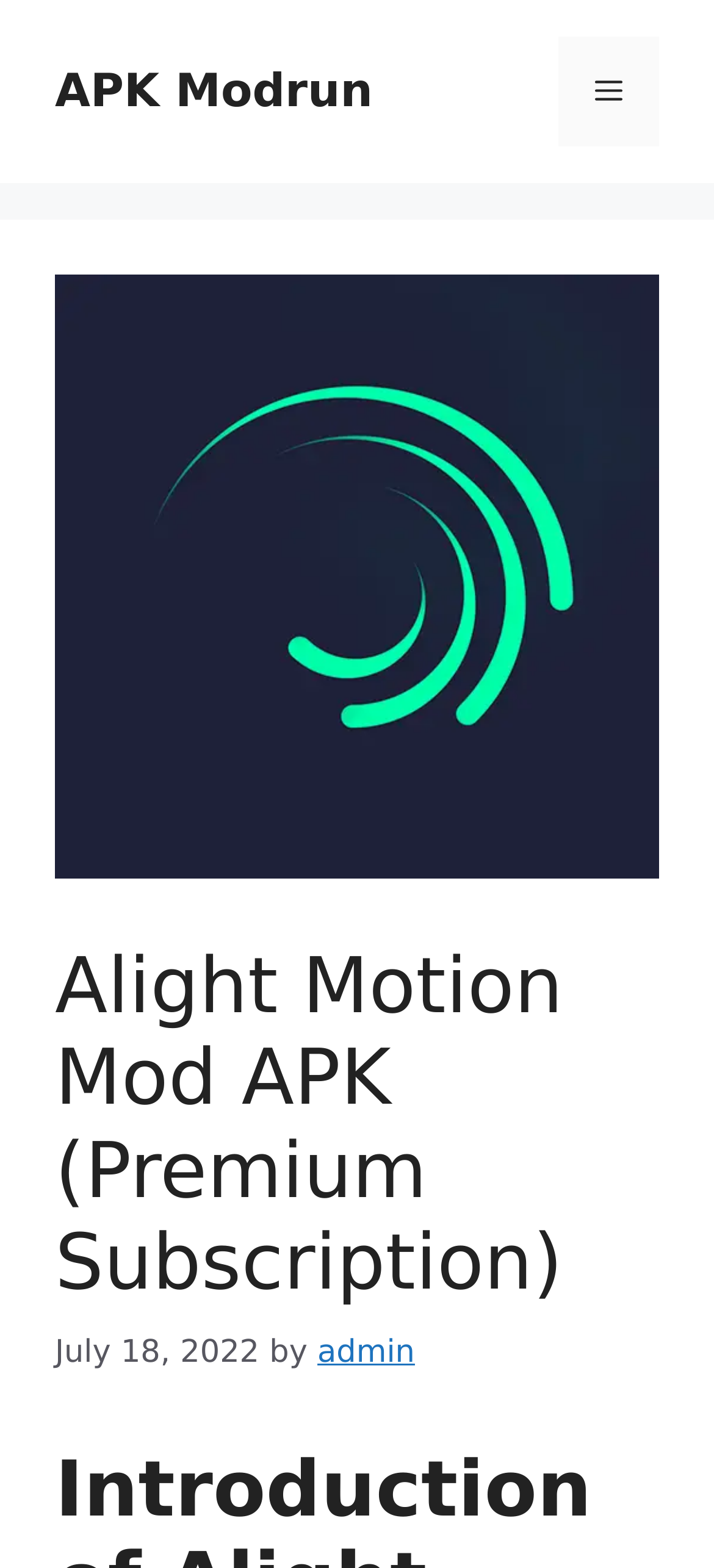Identify the bounding box of the UI element that matches this description: "APK Modrun".

[0.077, 0.041, 0.522, 0.075]